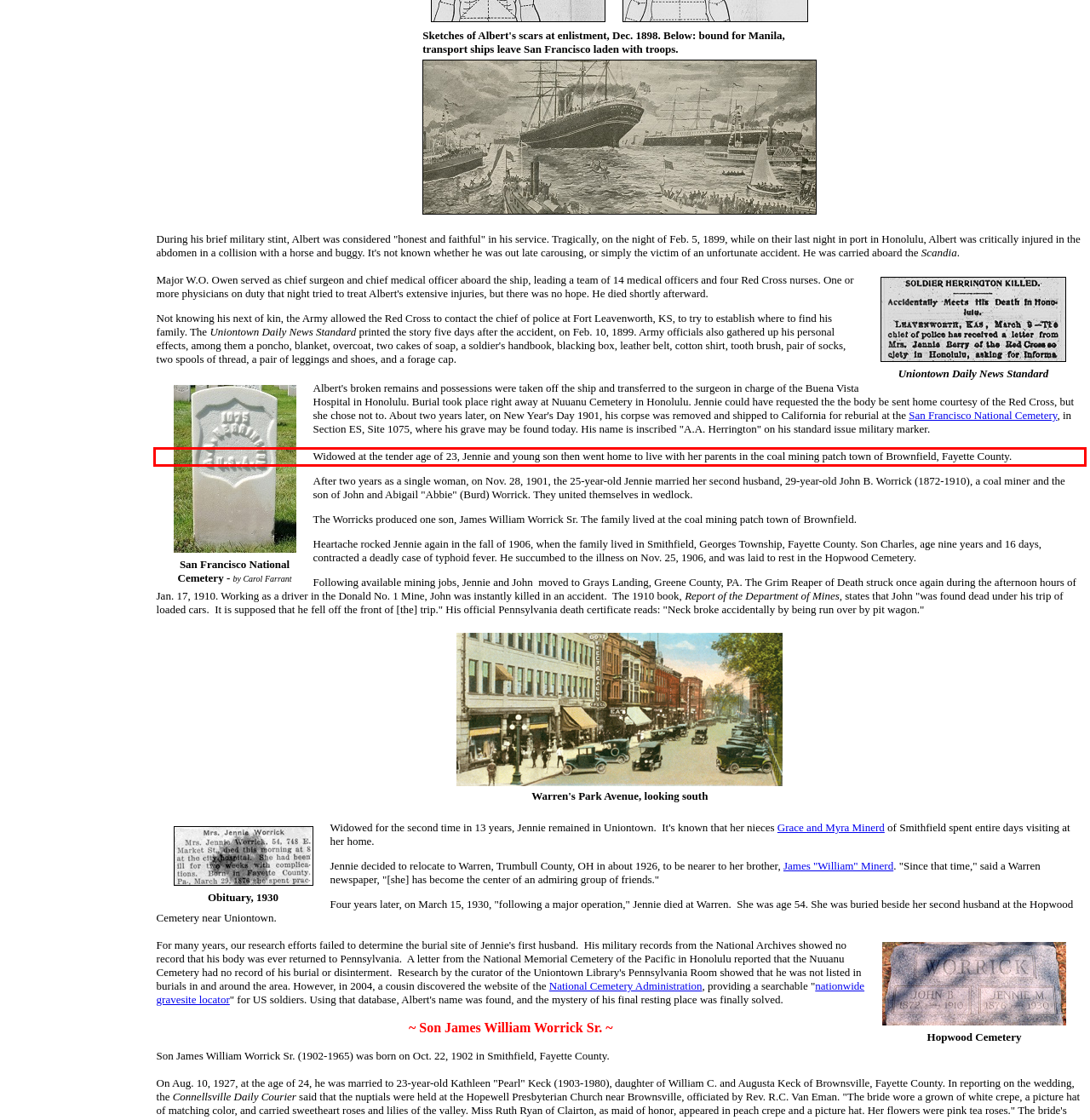Within the screenshot of a webpage, identify the red bounding box and perform OCR to capture the text content it contains.

Widowed at the tender age of 23, Jennie and young son then went home to live with her parents in the coal mining patch town of Brownfield, Fayette County.